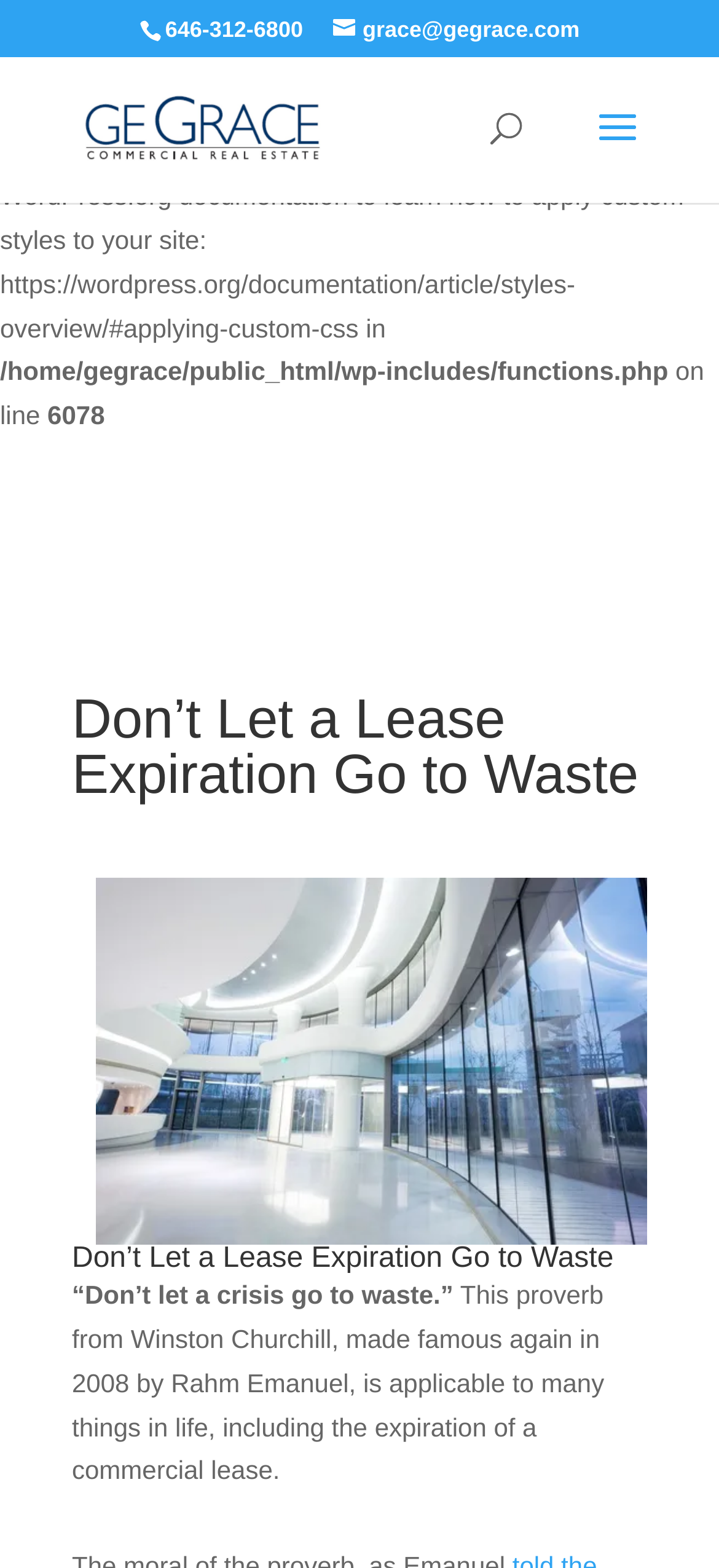Please determine the main heading text of this webpage.

Don’t Let a Lease Expiration Go to Waste